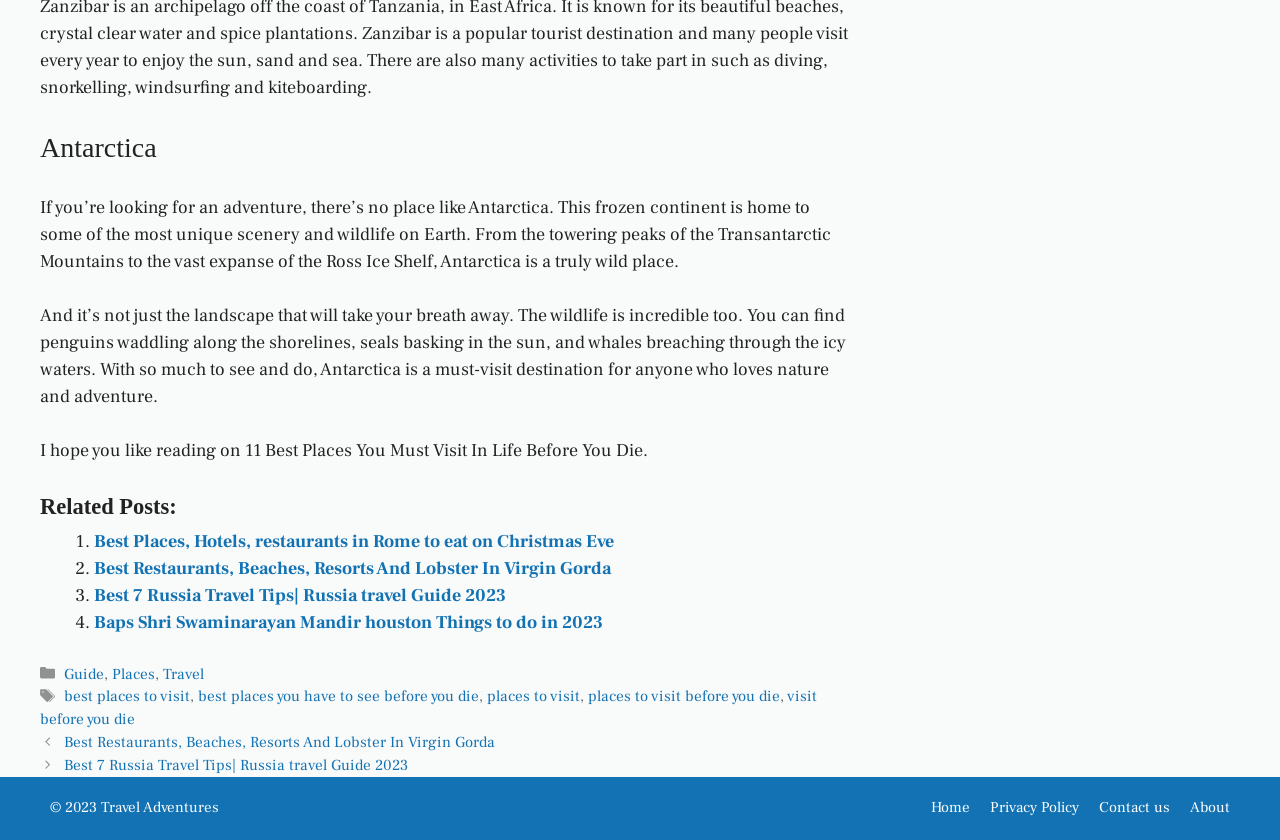What is the theme of the webpage?
Use the image to answer the question with a single word or phrase.

Travel